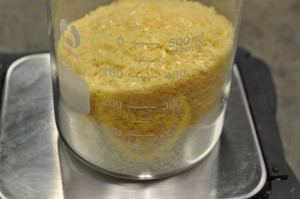What is the purpose of the digital scale?
Refer to the image and offer an in-depth and detailed answer to the question.

The digital scale is used to accurately measure the weight of the soy wax, which is an essential step in the crafting process of making scented wax tarts.